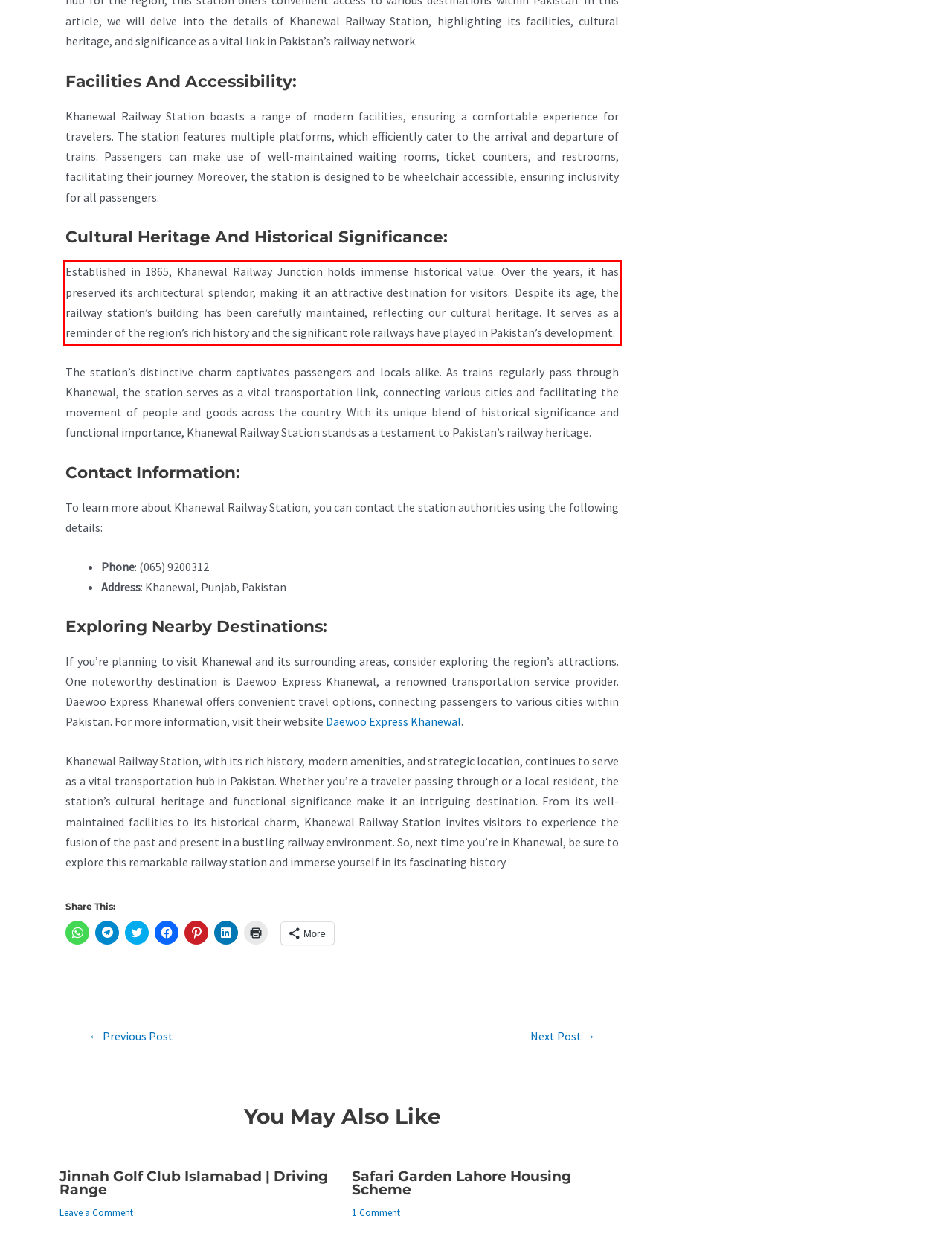Given the screenshot of a webpage, identify the red rectangle bounding box and recognize the text content inside it, generating the extracted text.

Established in 1865, Khanewal Railway Junction holds immense historical value. Over the years, it has preserved its architectural splendor, making it an attractive destination for visitors. Despite its age, the railway station’s building has been carefully maintained, reflecting our cultural heritage. It serves as a reminder of the region’s rich history and the significant role railways have played in Pakistan’s development.